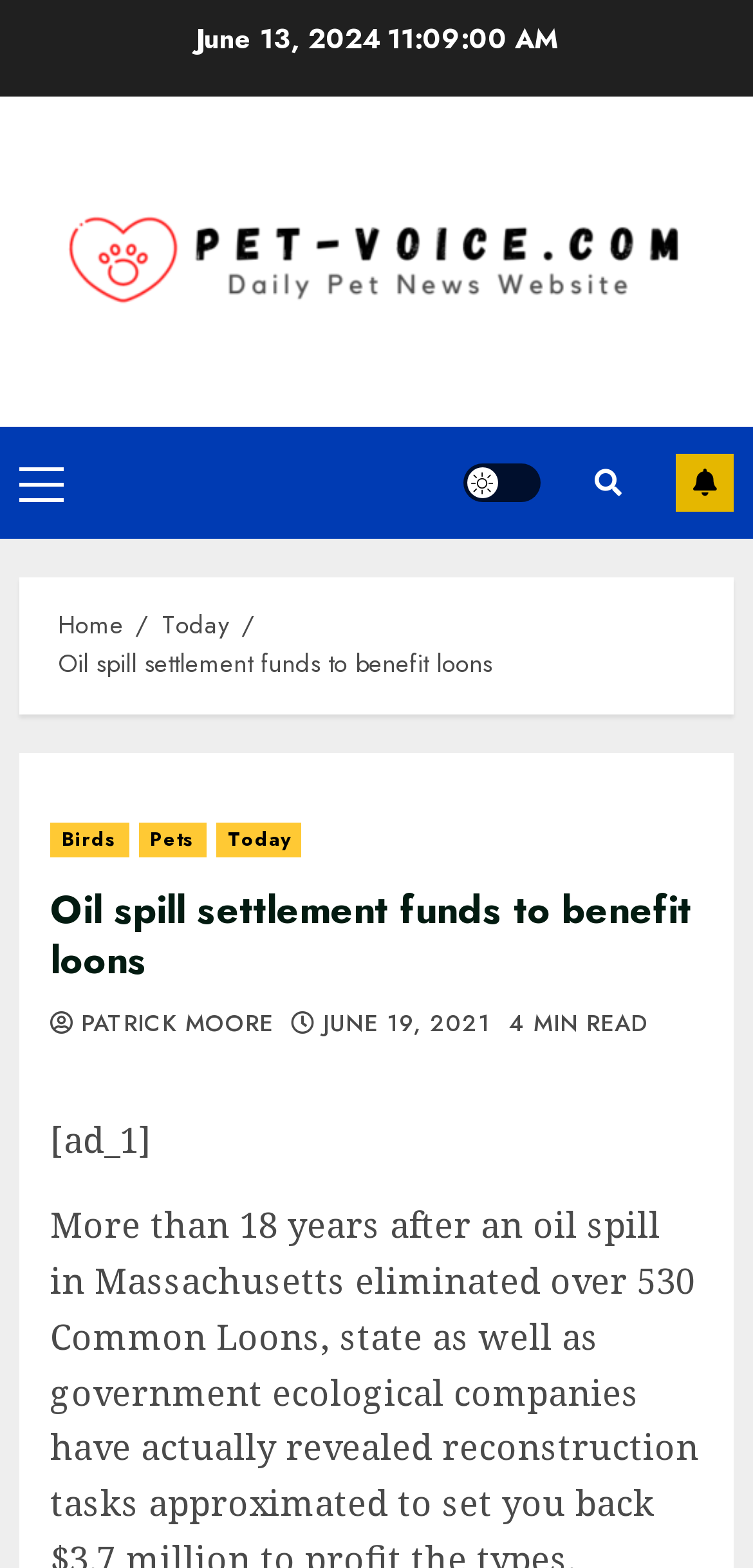Determine the bounding box coordinates in the format (top-left x, top-left y, bottom-right x, bottom-right y). Ensure all values are floating point numbers between 0 and 1. Identify the bounding box of the UI element described by: Primary Menu

[0.026, 0.296, 0.085, 0.318]